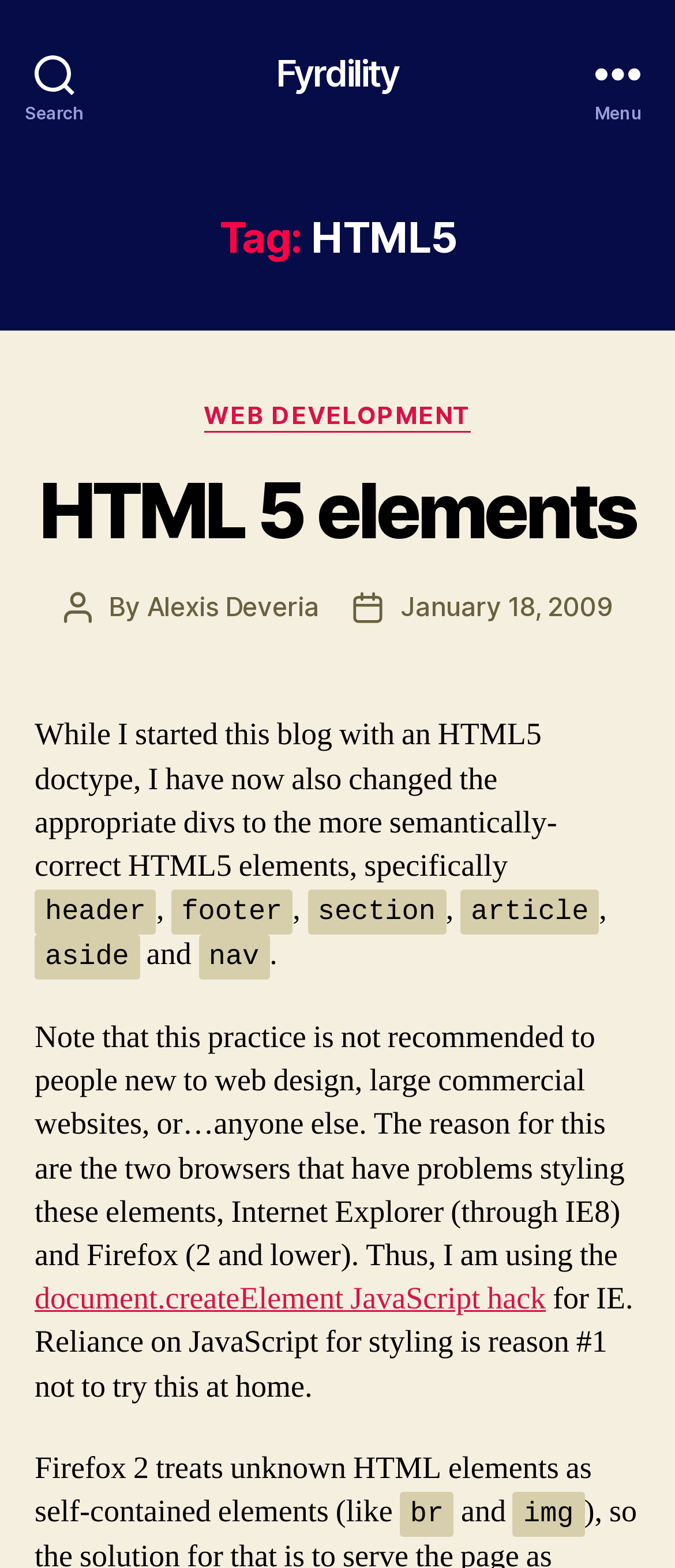Please identify the bounding box coordinates of the region to click in order to complete the given instruction: "View Alexis Deveria's profile". The coordinates should be four float numbers between 0 and 1, i.e., [left, top, right, bottom].

[0.218, 0.376, 0.473, 0.397]